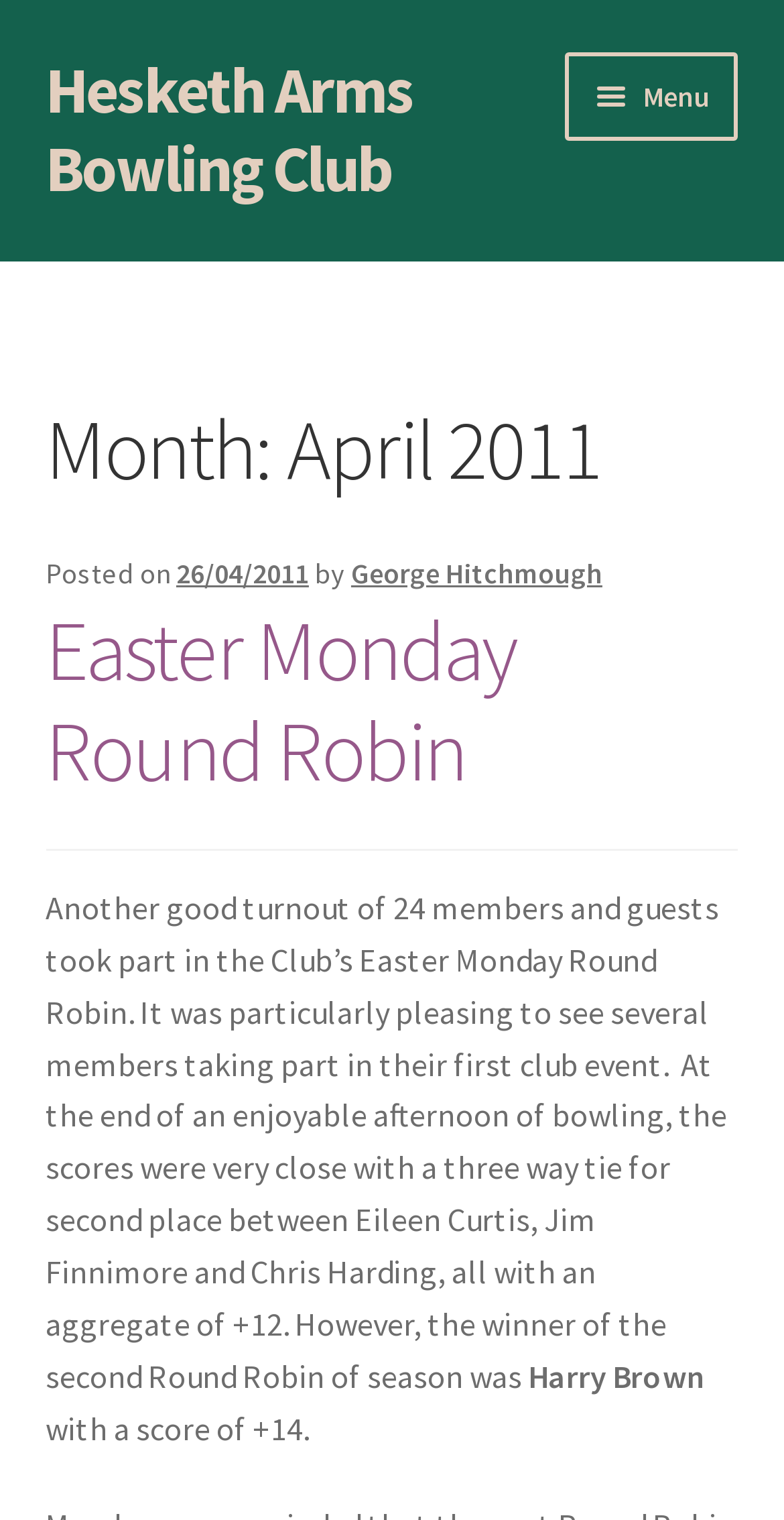Determine the primary headline of the webpage.

Month: April 2011